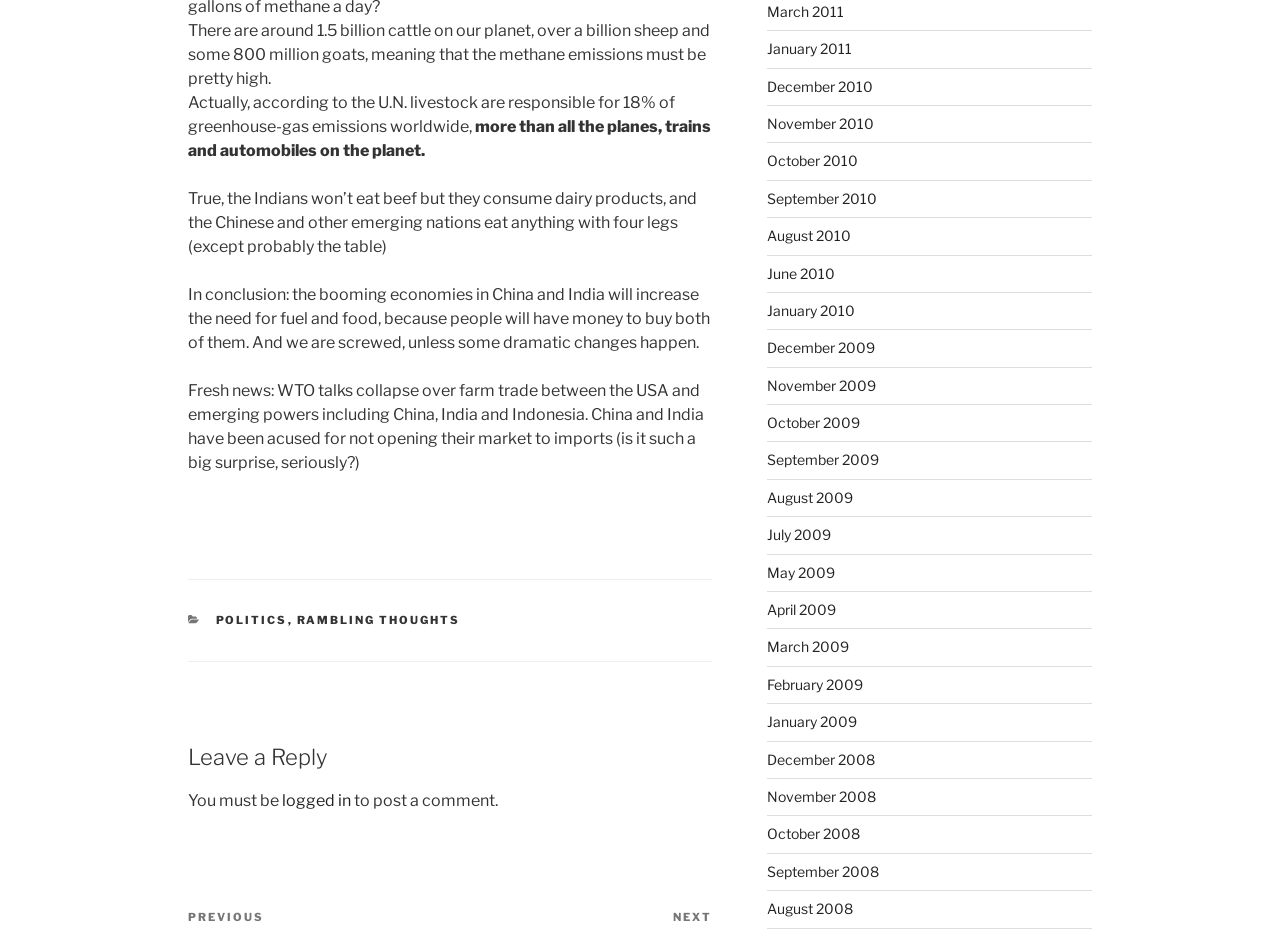What is the topic of the category link 'POLITICS'?
Using the screenshot, give a one-word or short phrase answer.

Politics